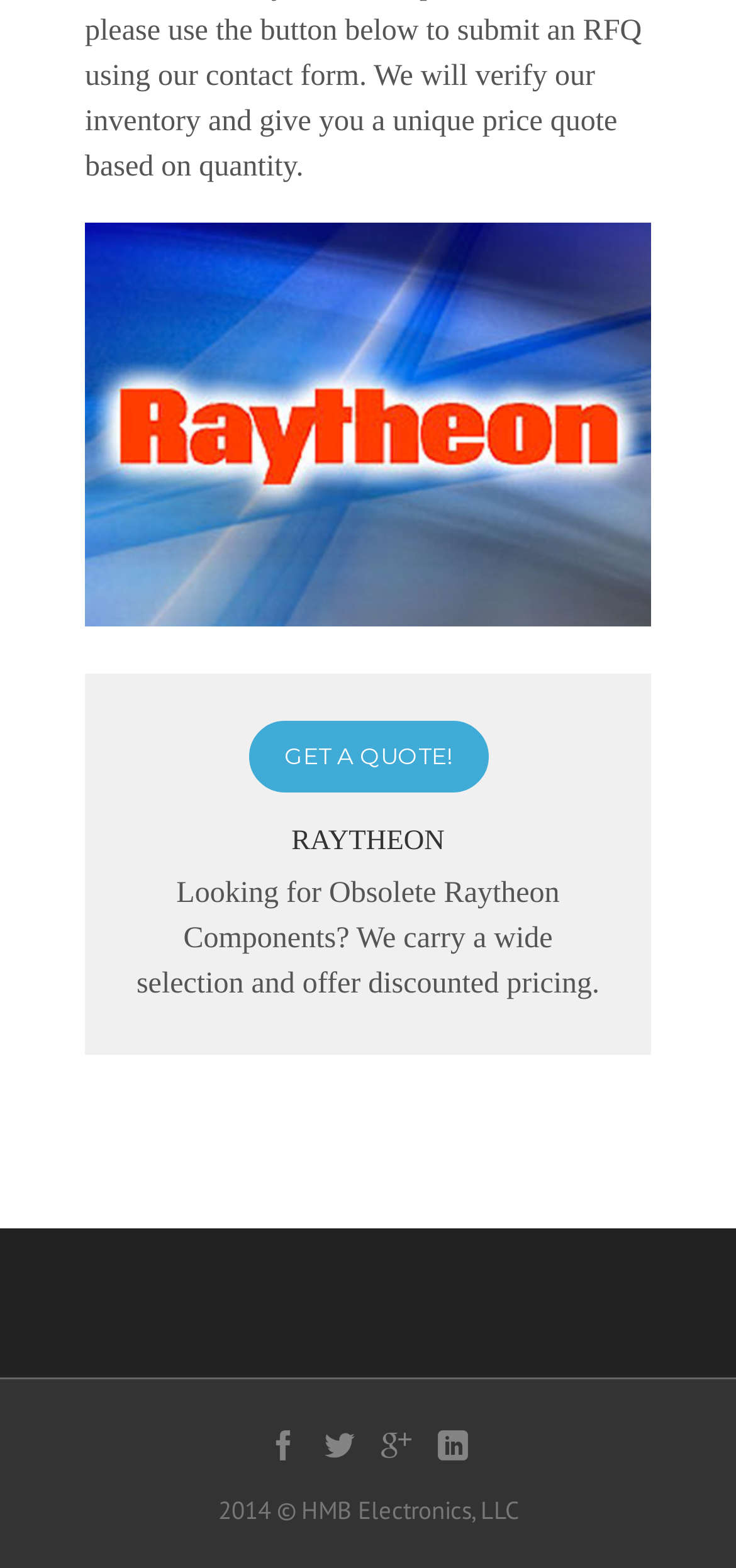Locate the bounding box of the UI element described in the following text: "title="Google+"".

[0.518, 0.912, 0.559, 0.932]